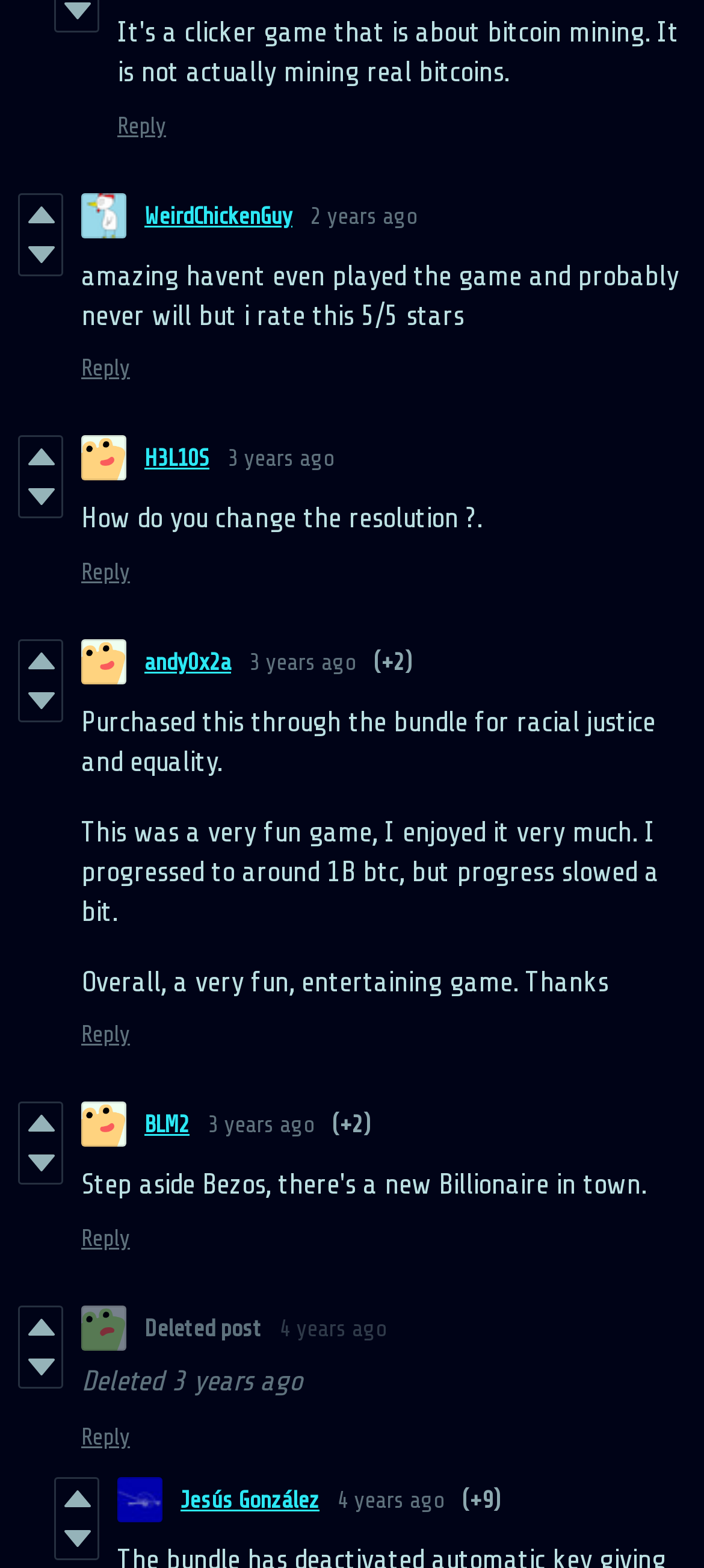Identify the bounding box of the UI component described as: "2 years ago".

[0.441, 0.129, 0.592, 0.146]